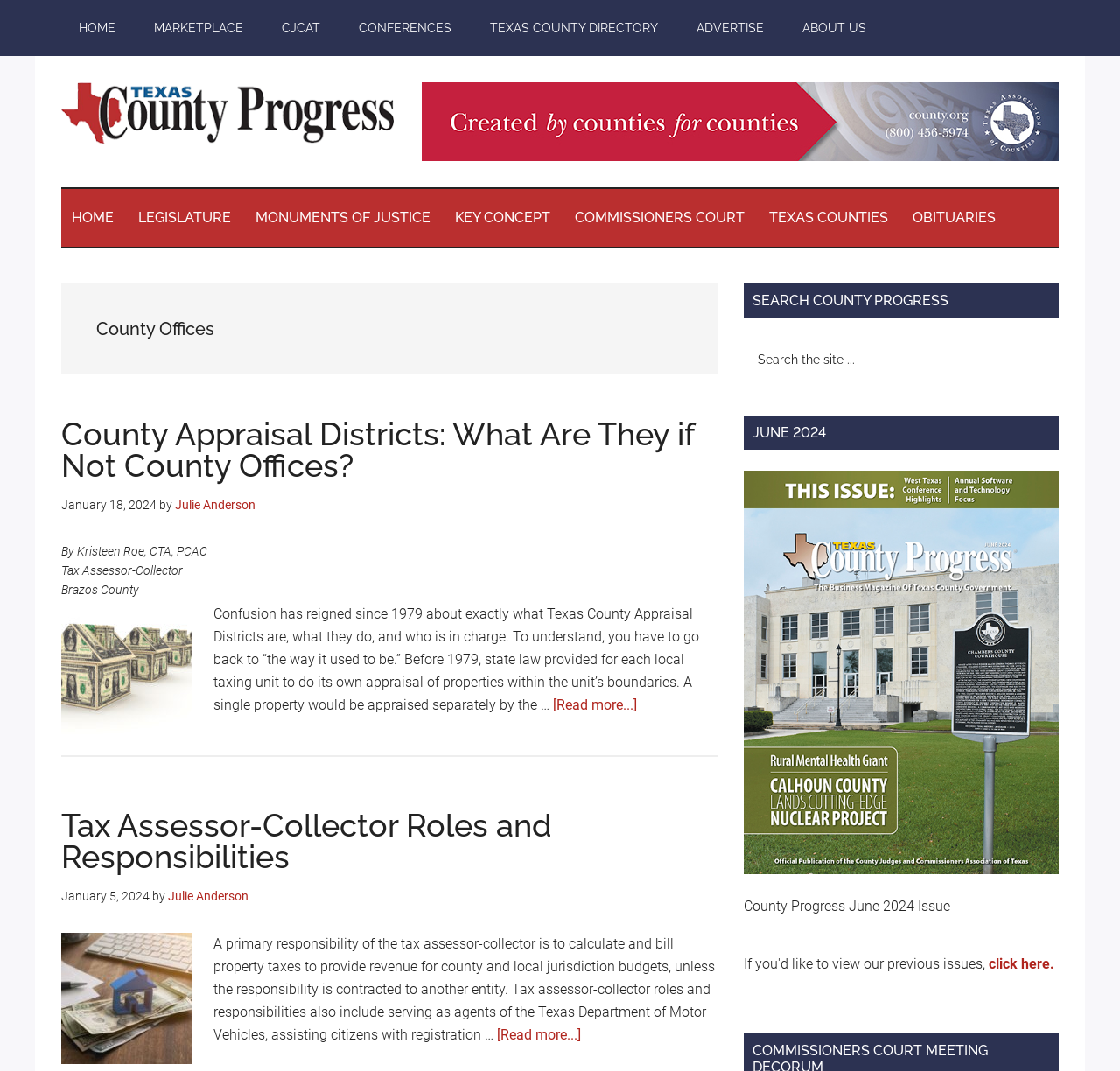Carefully observe the image and respond to the question with a detailed answer:
What is the name of the publication?

The name of the publication can be found in the top-left corner of the webpage, where it says 'Texas County Progress' in a logo format.